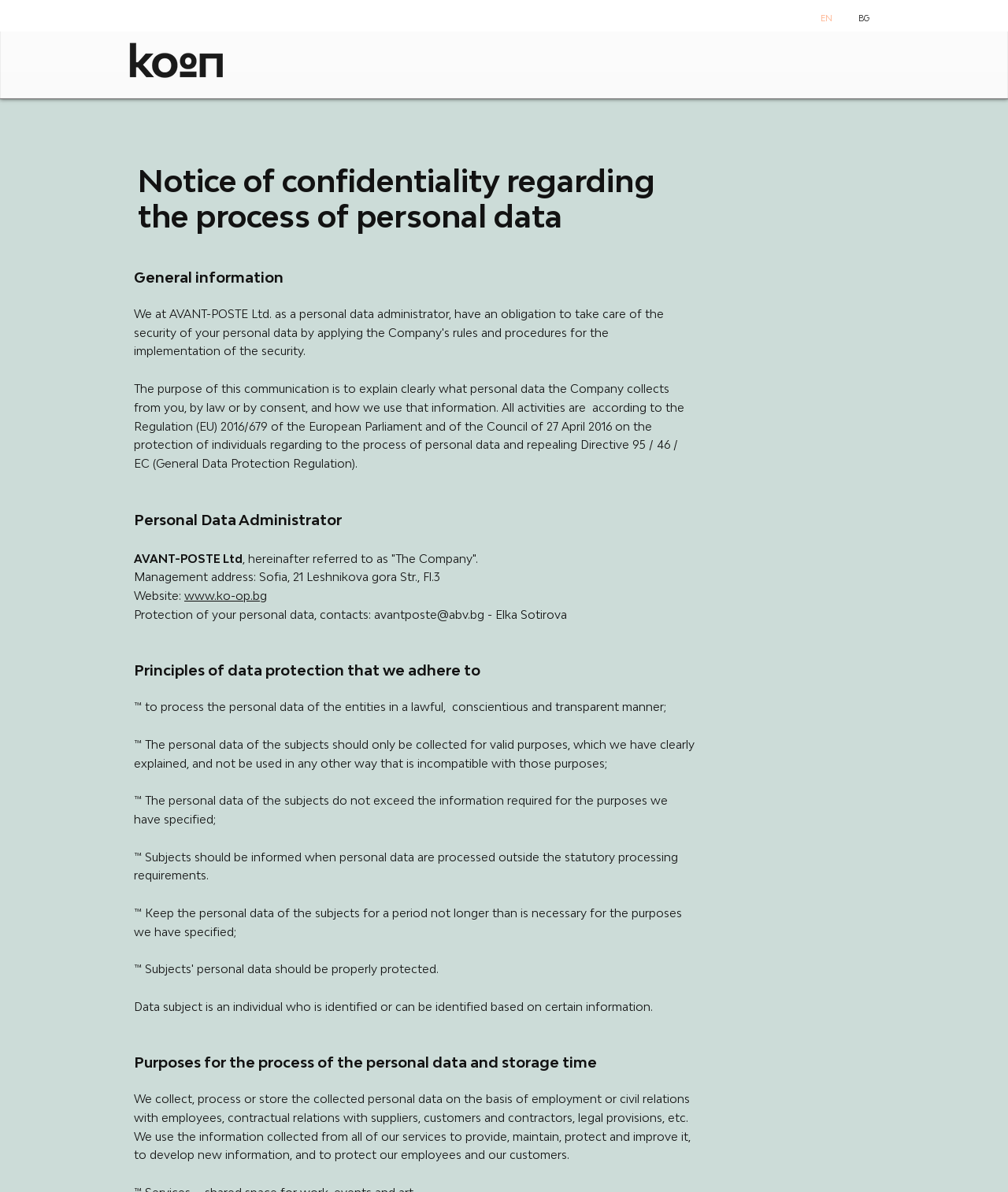What is a data subject?
Look at the image and respond with a single word or a short phrase.

An individual who is identified or can be identified